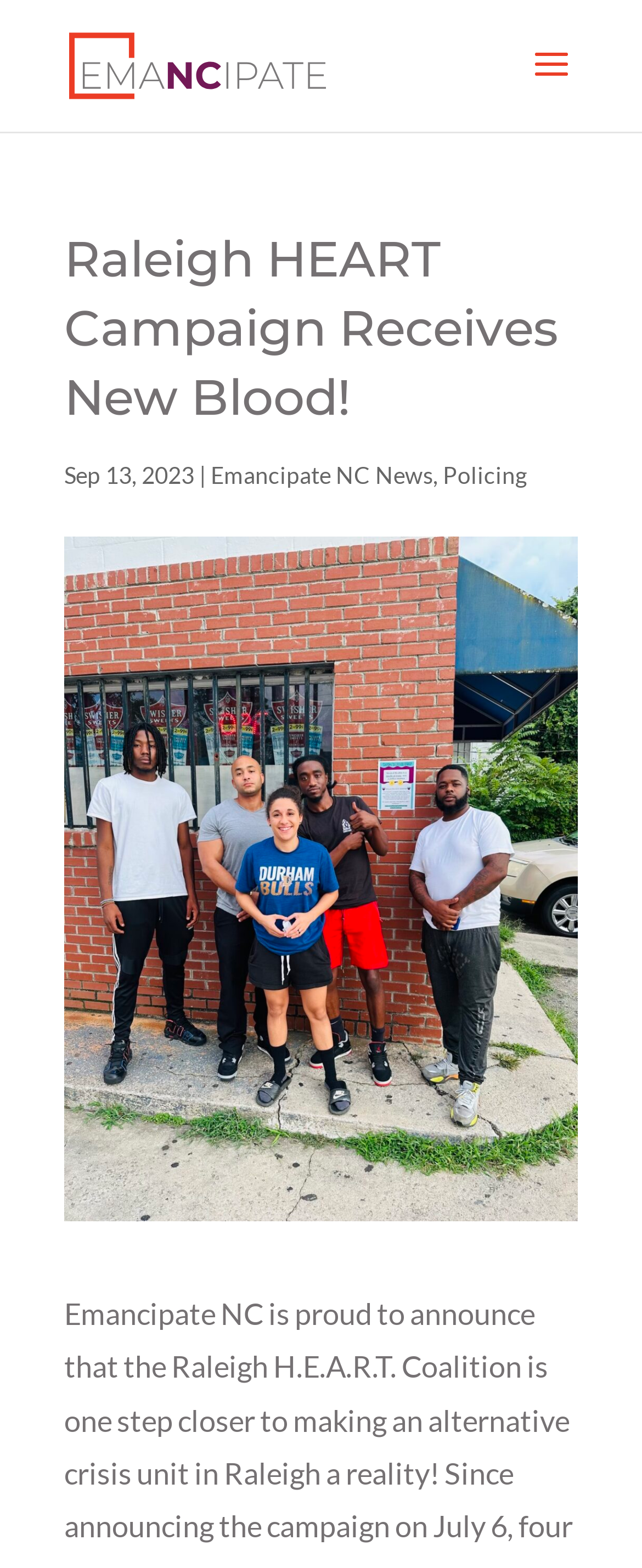Write an elaborate caption that captures the essence of the webpage.

The webpage is about the Raleigh H.E.A.R.T. Coalition's progress towards establishing an alternative crisis unit in Raleigh, as announced by Emancipate NC. 

At the top left of the page, there is a link to Emancipate North Carolina, accompanied by an image with the same name. Below this, a prominent heading reads "Raleigh HEART Campaign Receives New Blood!". 

To the right of the heading, there is a date "Sep 13, 2023", followed by a vertical line, and then a link to "Emancipate NC News". Further to the right, there is another link to "Policing".